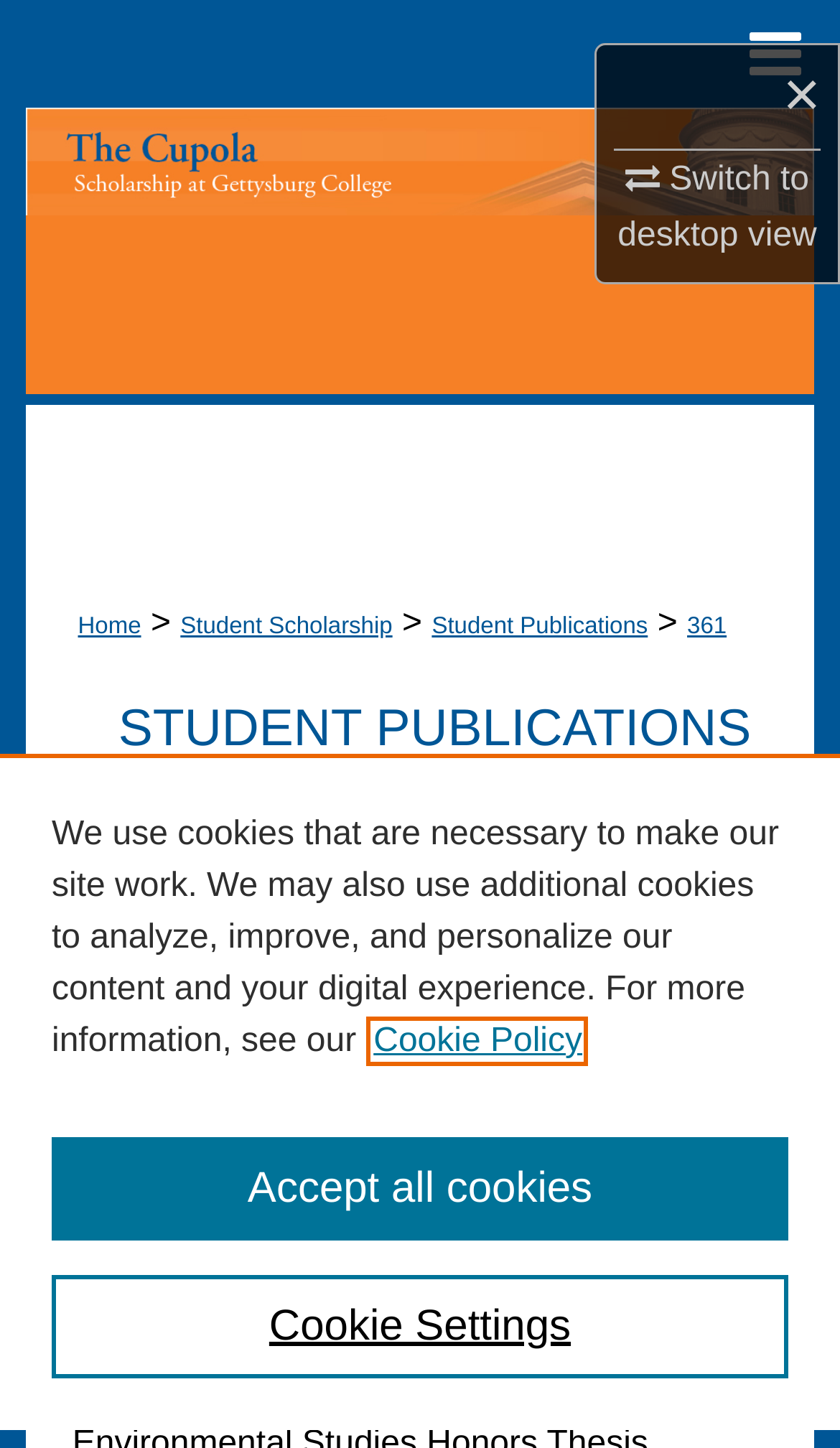What is the name of the college mentioned?
Based on the image, answer the question with a single word or brief phrase.

Gettysburg College